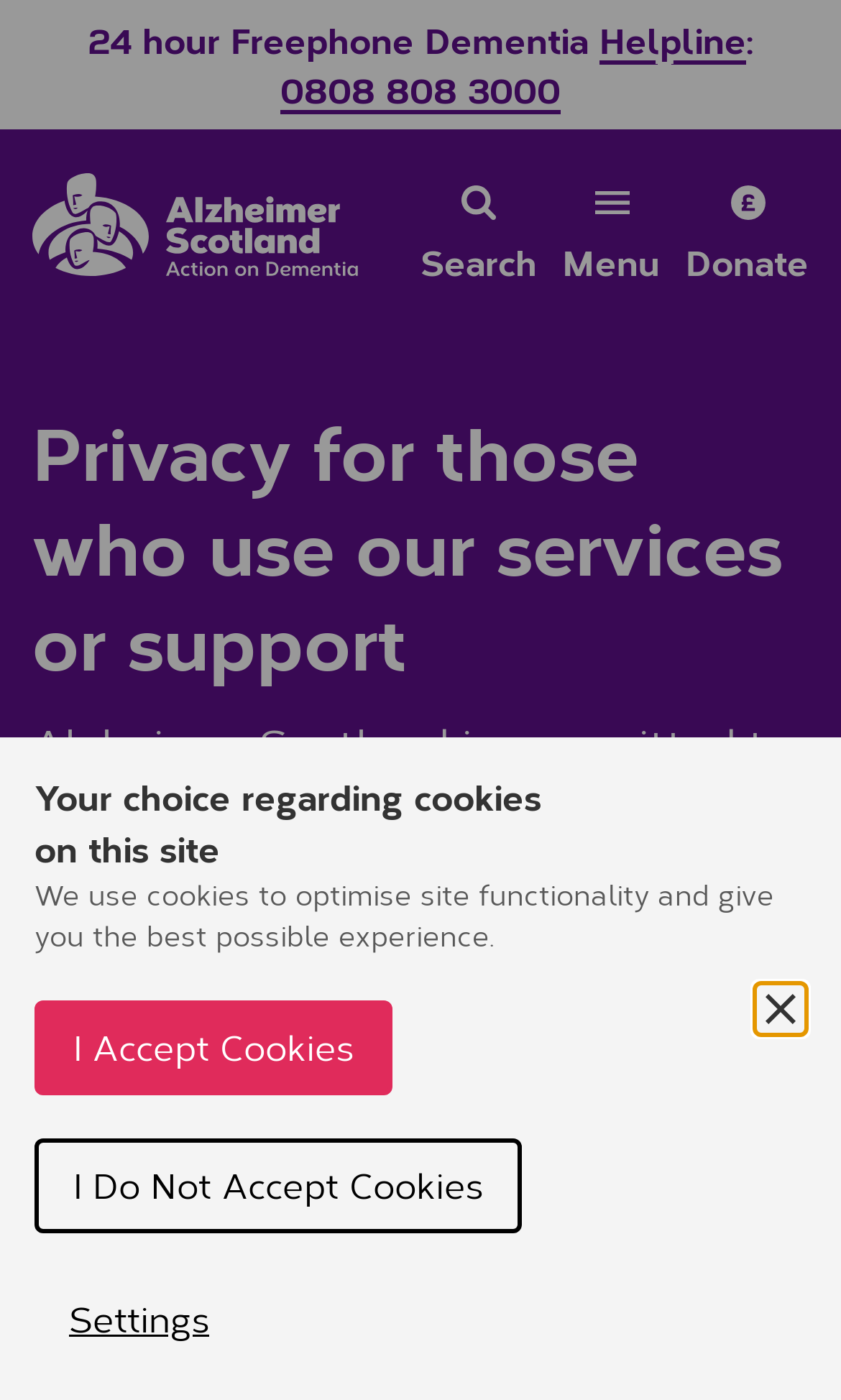With reference to the image, please provide a detailed answer to the following question: What is the purpose of the button with the text 'I Accept Cookies'?

I inferred the purpose of the button by its text 'I Accept Cookies' and its location among other cookie-related buttons, which suggests that it is used to accept cookies on the website.